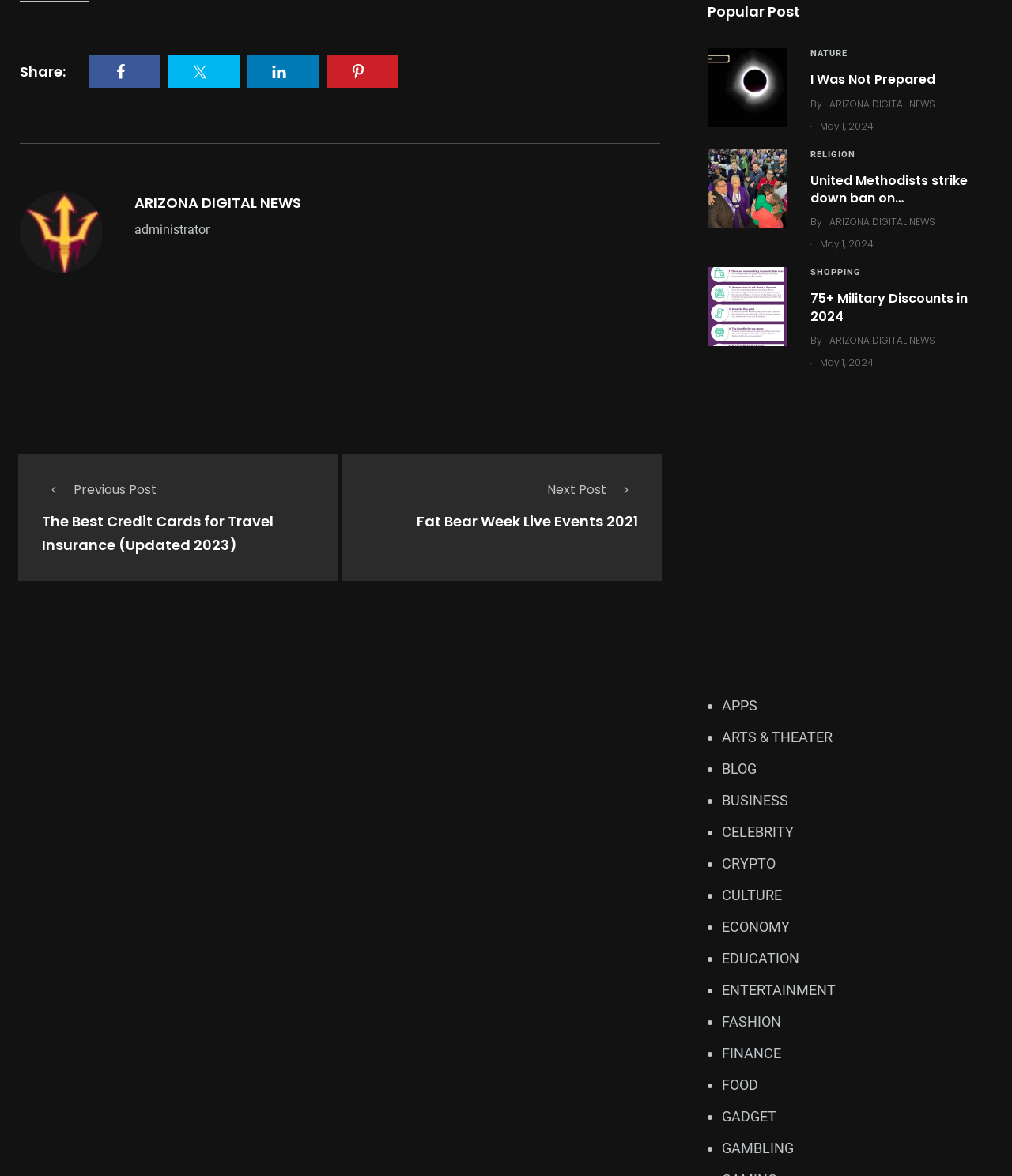Please identify the coordinates of the bounding box that should be clicked to fulfill this instruction: "Go to the next post".

[0.541, 0.409, 0.63, 0.424]